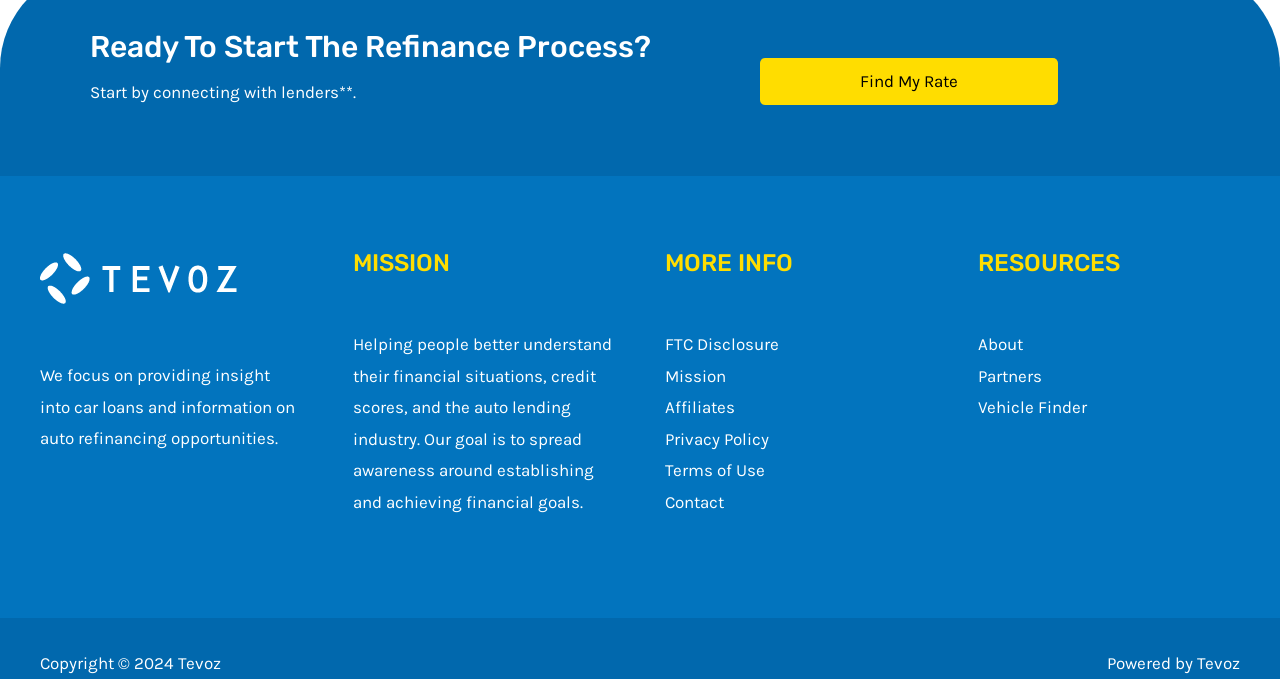Identify the bounding box coordinates for the UI element described as follows: Vehicle Finder. Use the format (top-left x, top-left y, bottom-right x, bottom-right y) and ensure all values are floating point numbers between 0 and 1.

[0.764, 0.585, 0.849, 0.614]